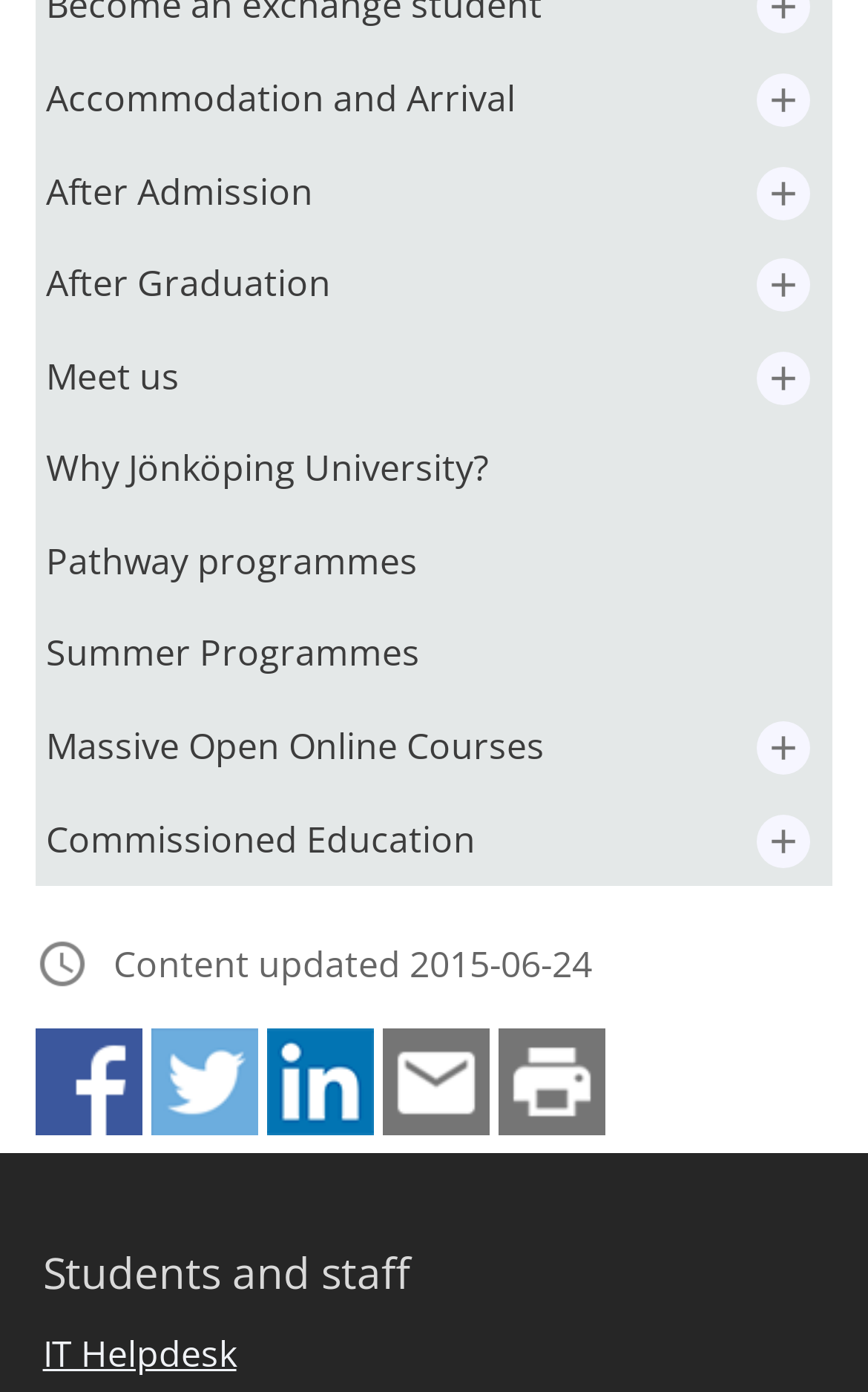Please answer the following question as detailed as possible based on the image: 
How can users share this page?

The webpage has a section with links and icons for sharing the page on Facebook, Twitter, LinkedIn, or through email. This suggests that users can share the page with others through these social media platforms or via email.